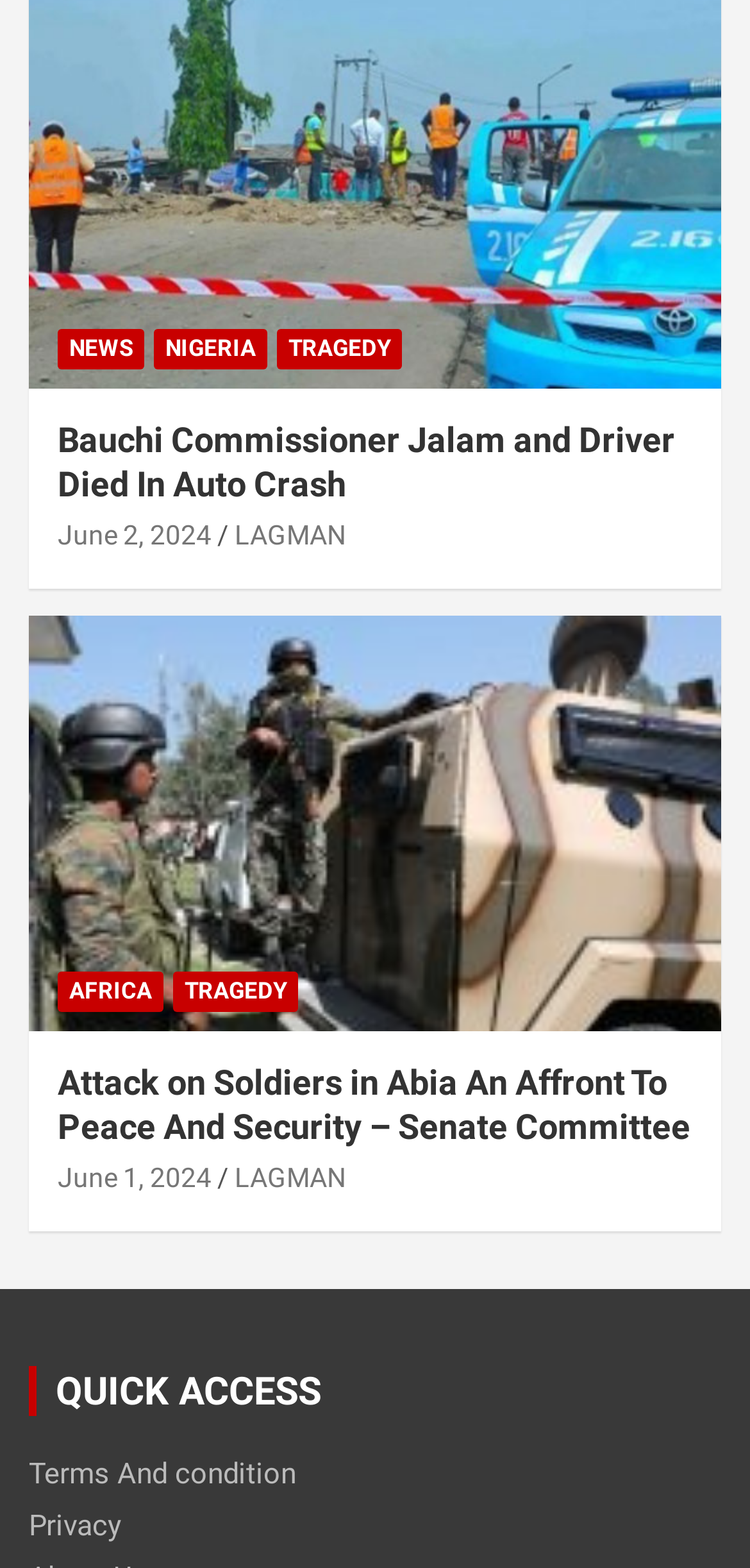Show the bounding box coordinates of the region that should be clicked to follow the instruction: "Check Terms And condition."

[0.038, 0.929, 0.395, 0.951]